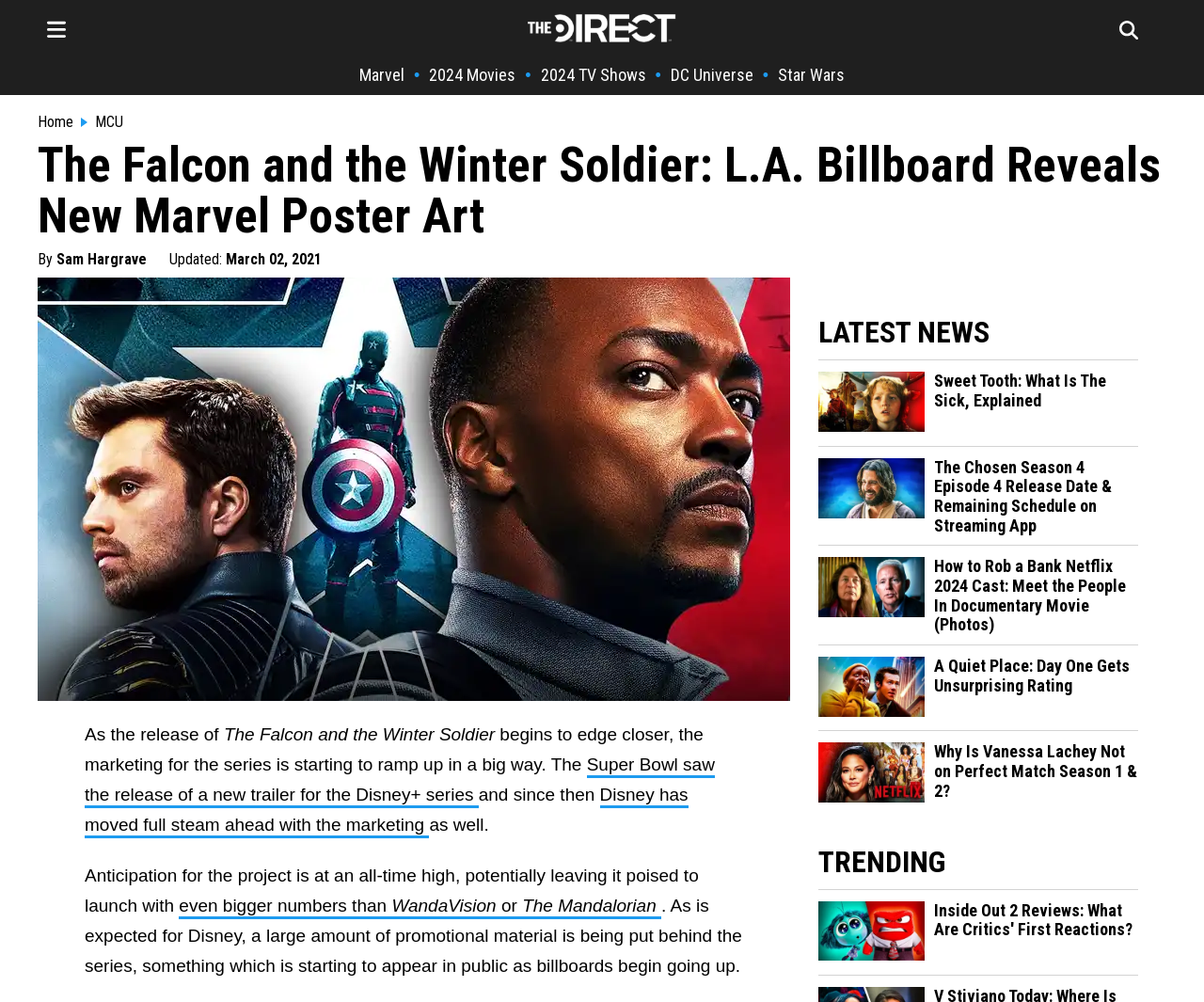Please locate the bounding box coordinates of the element that needs to be clicked to achieve the following instruction: "Explore the trending topic Inside Out 2 Reviews: What Are Critics' First Reactions?". The coordinates should be four float numbers between 0 and 1, i.e., [left, top, right, bottom].

[0.68, 0.946, 0.768, 0.962]